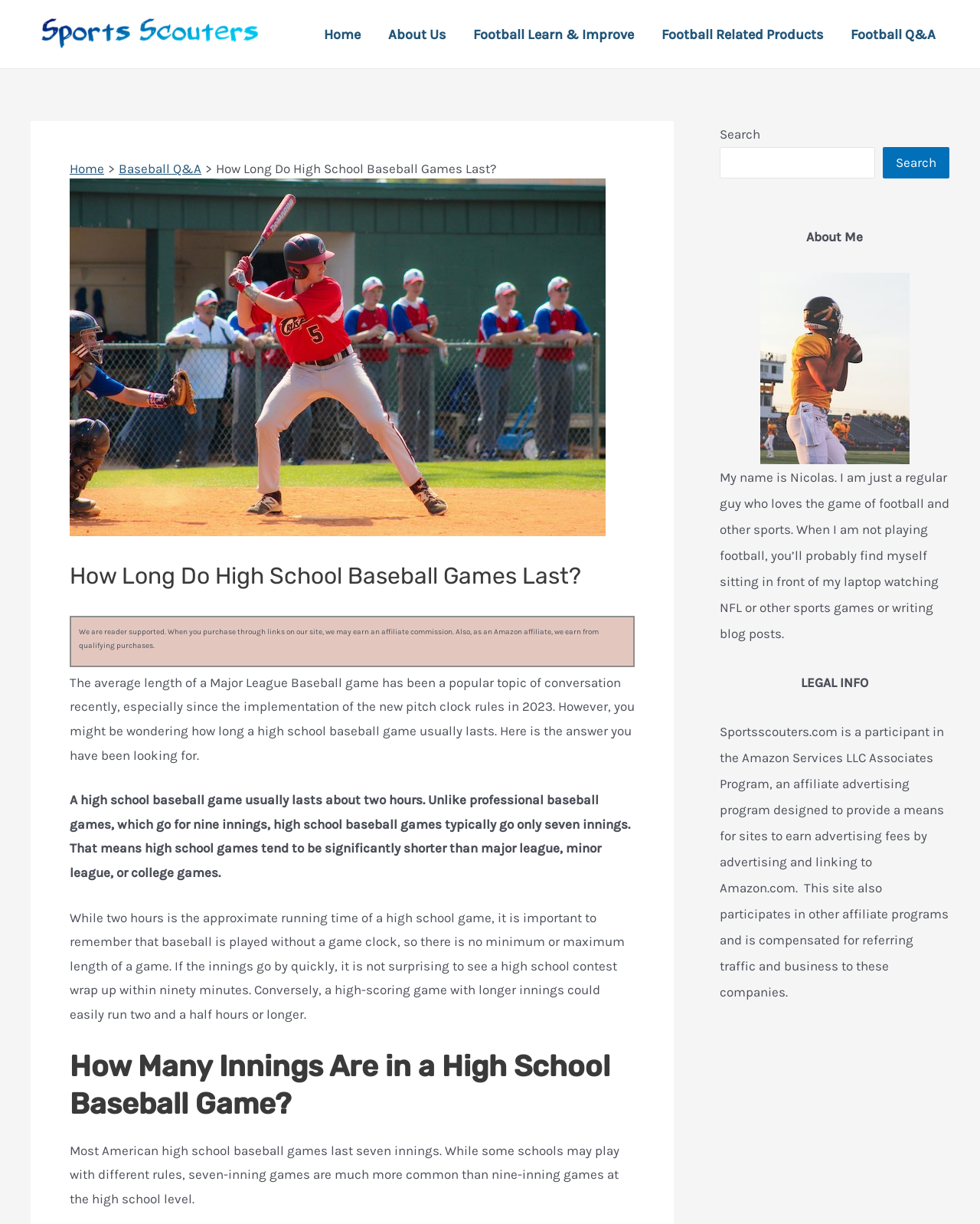Based on the image, give a detailed response to the question: What is the approximate running time of a high school baseball game?

I found the answer in the paragraph that says 'A high school baseball game usually lasts about two hours.'